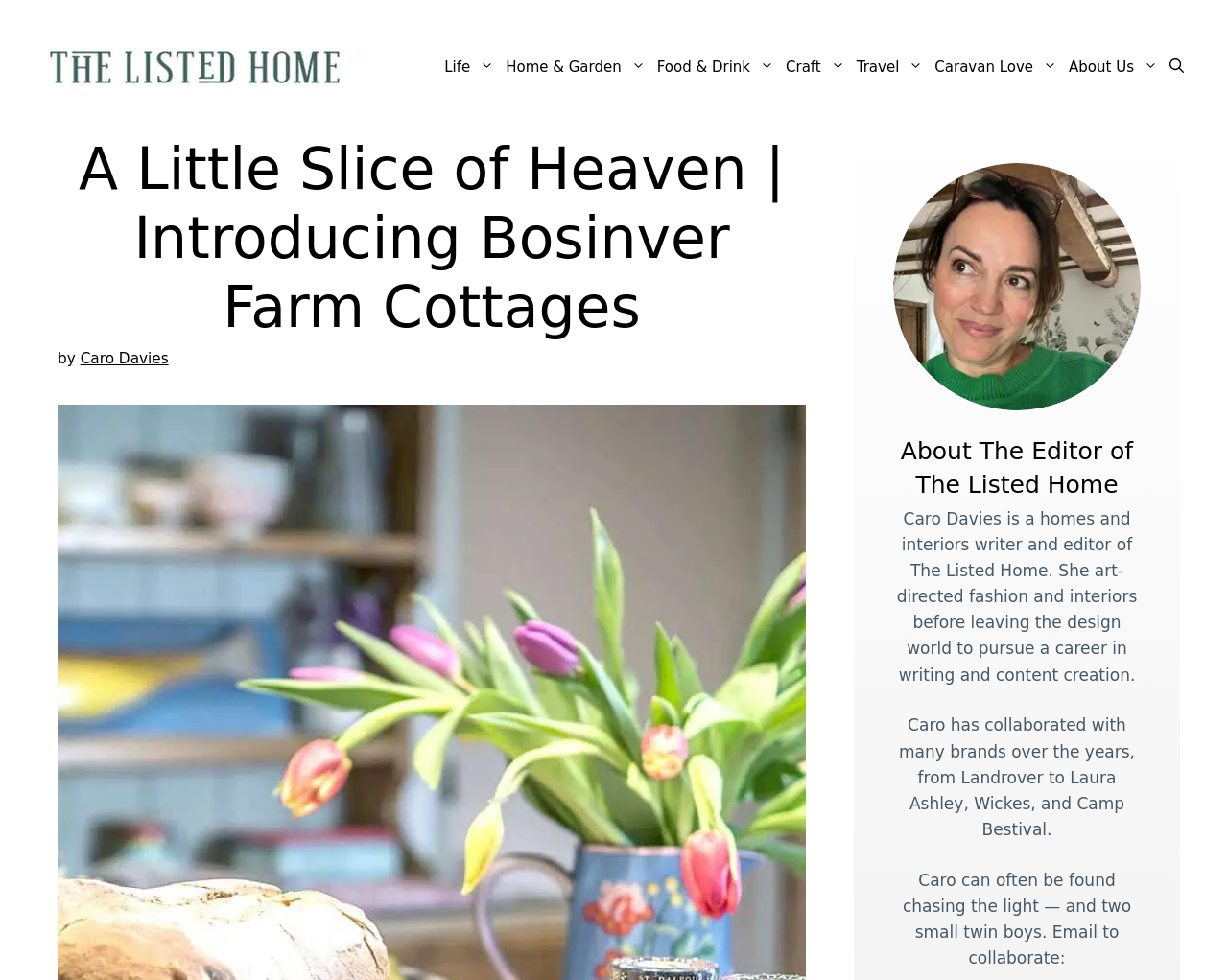Please provide the main heading of the webpage content.

A Little Slice of Heaven | Introducing Bosinver Farm Cottages